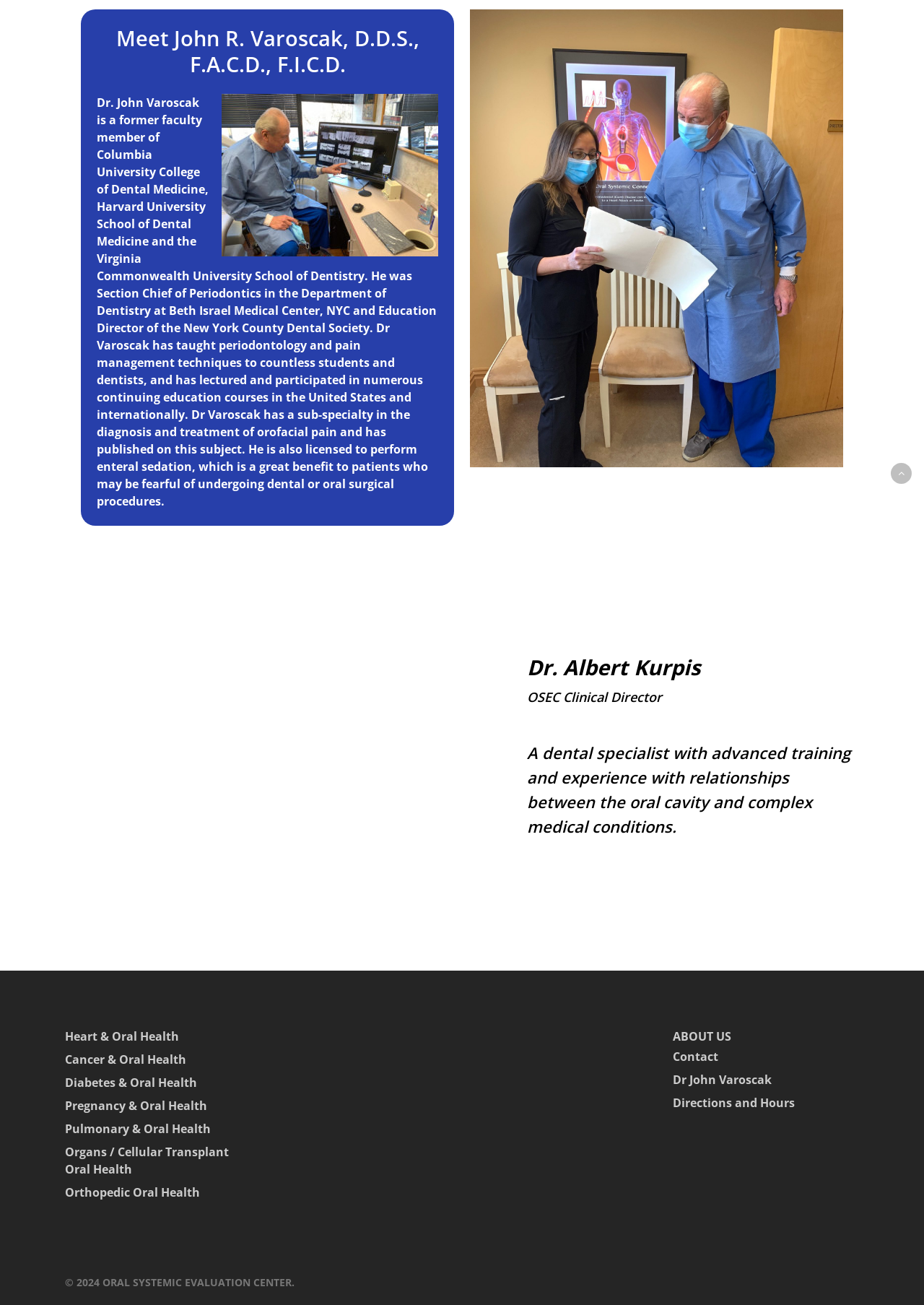Locate the bounding box of the UI element described in the following text: "Pulmonary & Oral Health".

[0.07, 0.858, 0.272, 0.872]